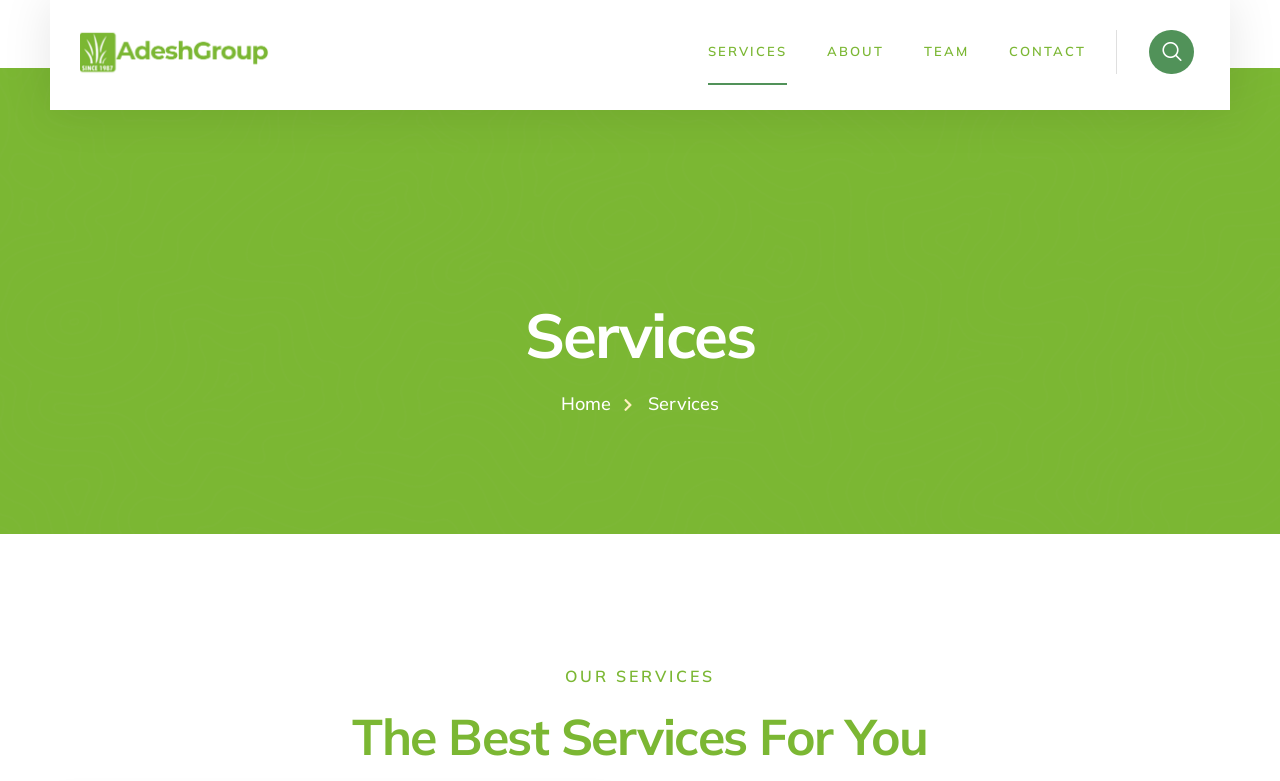Determine the bounding box for the described HTML element: "About". Ensure the coordinates are four float numbers between 0 and 1 in the format [left, top, right, bottom].

[0.646, 0.032, 0.691, 0.109]